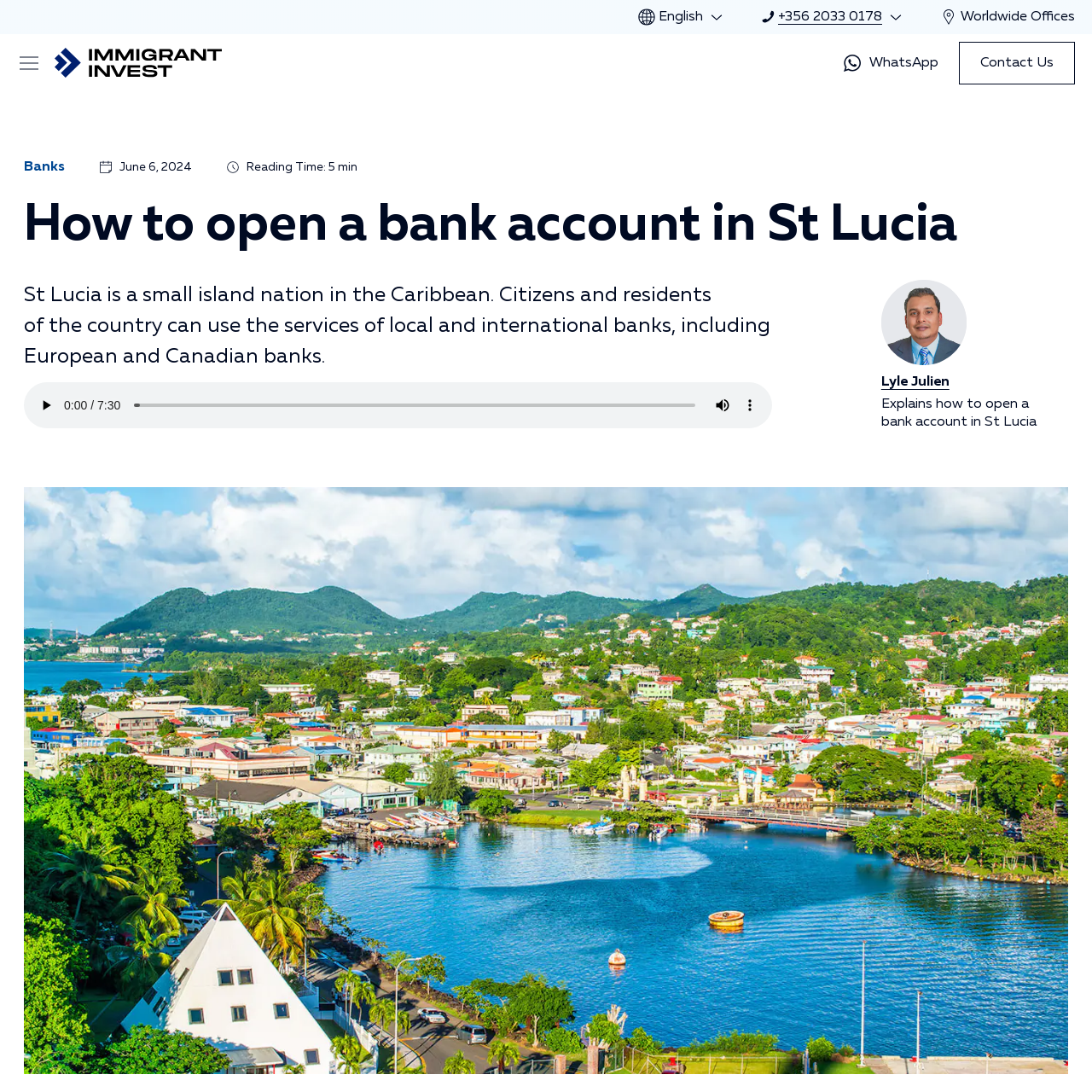What is the purpose of the audio element on the webpage?
Please answer the question with a single word or phrase, referencing the image.

To provide an audio version of the article